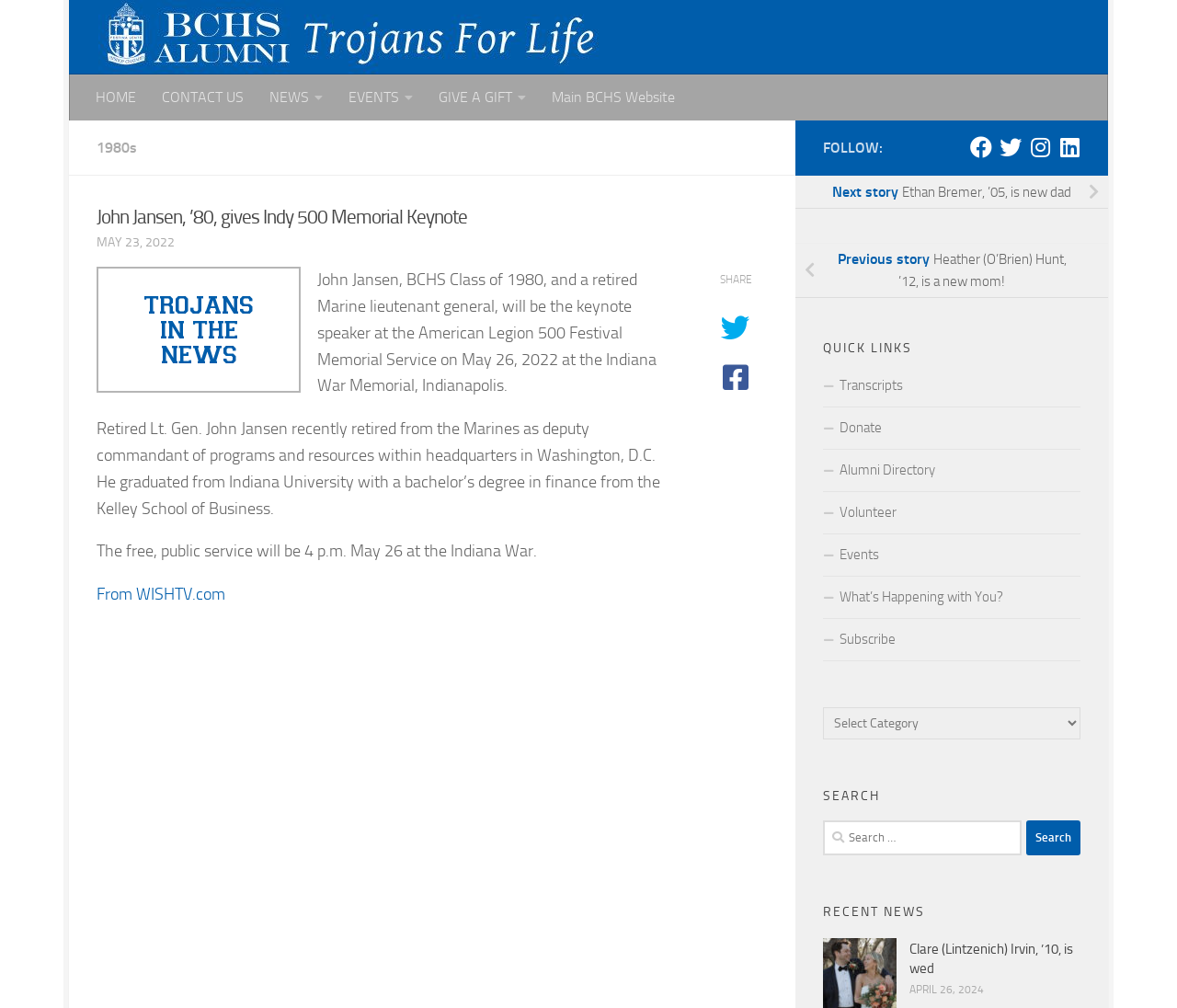Please identify the bounding box coordinates of the clickable area that will fulfill the following instruction: "View the next story". The coordinates should be in the format of four float numbers between 0 and 1, i.e., [left, top, right, bottom].

[0.676, 0.174, 0.941, 0.207]